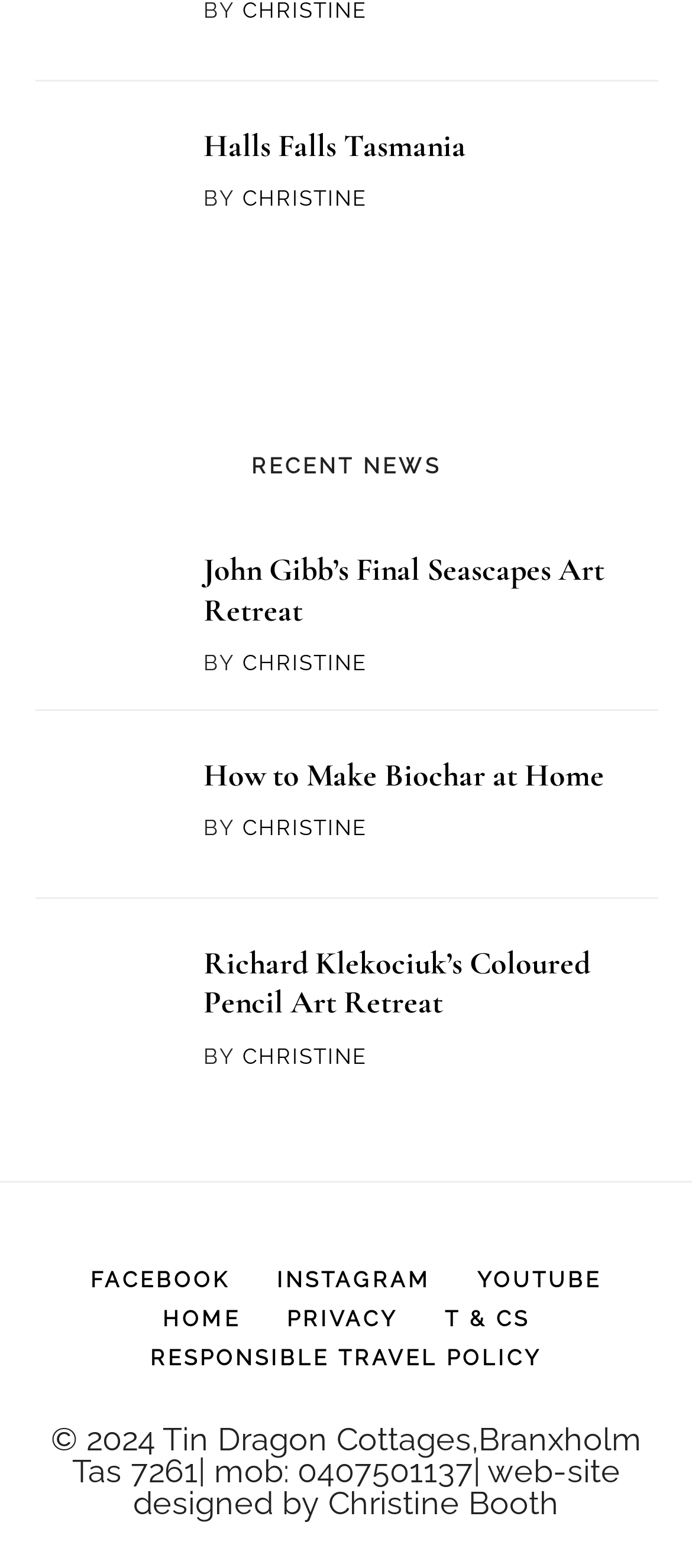Who is the author of the second article?
Please answer the question with as much detail and depth as you can.

The second article has a 'BY' static text element followed by a link element with the text 'CHRISTINE'. This suggests that CHRISTINE is the author of the second article.